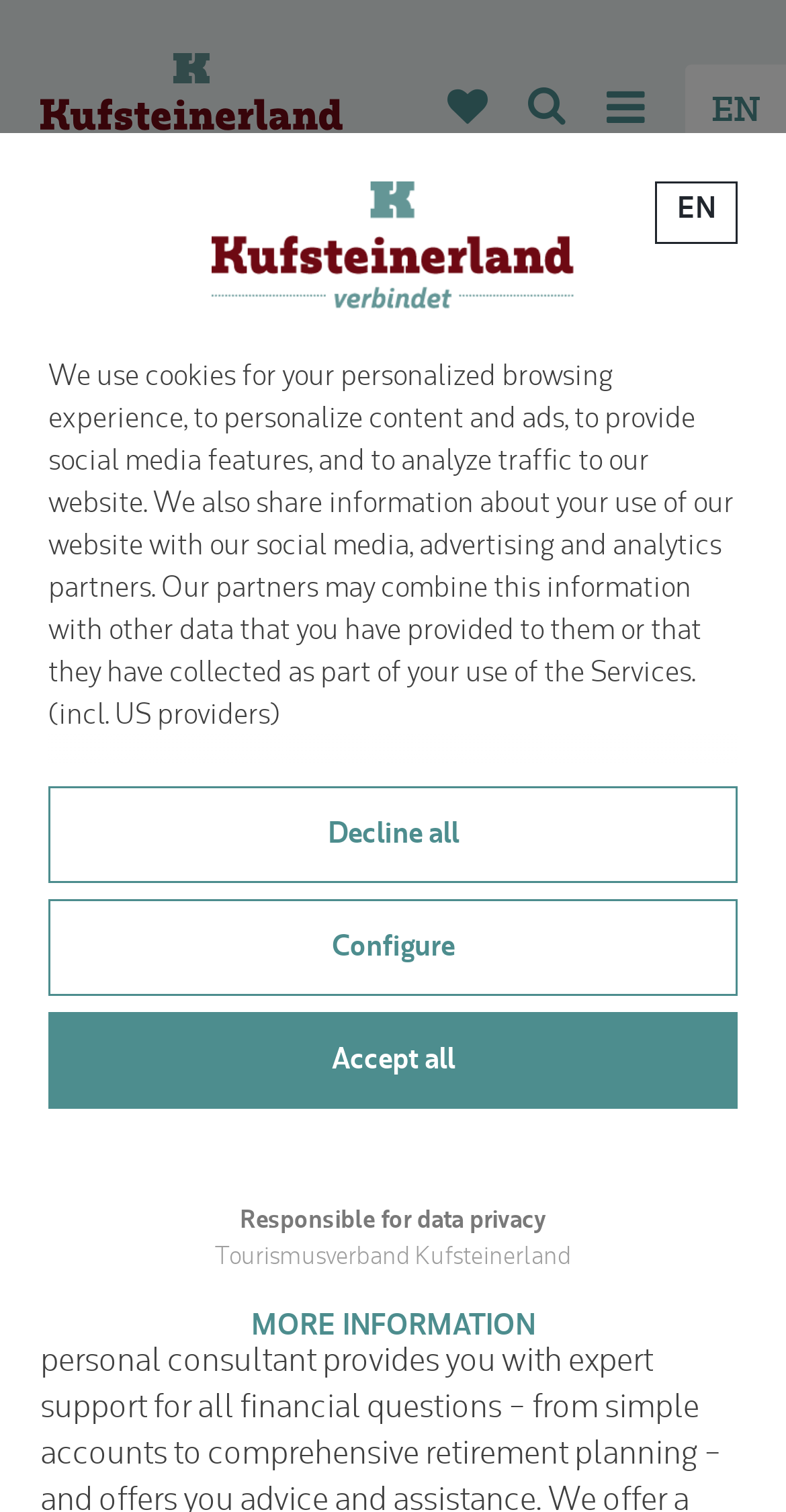Provide a brief response to the question using a single word or phrase: 
What is the language of the webpage?

EN